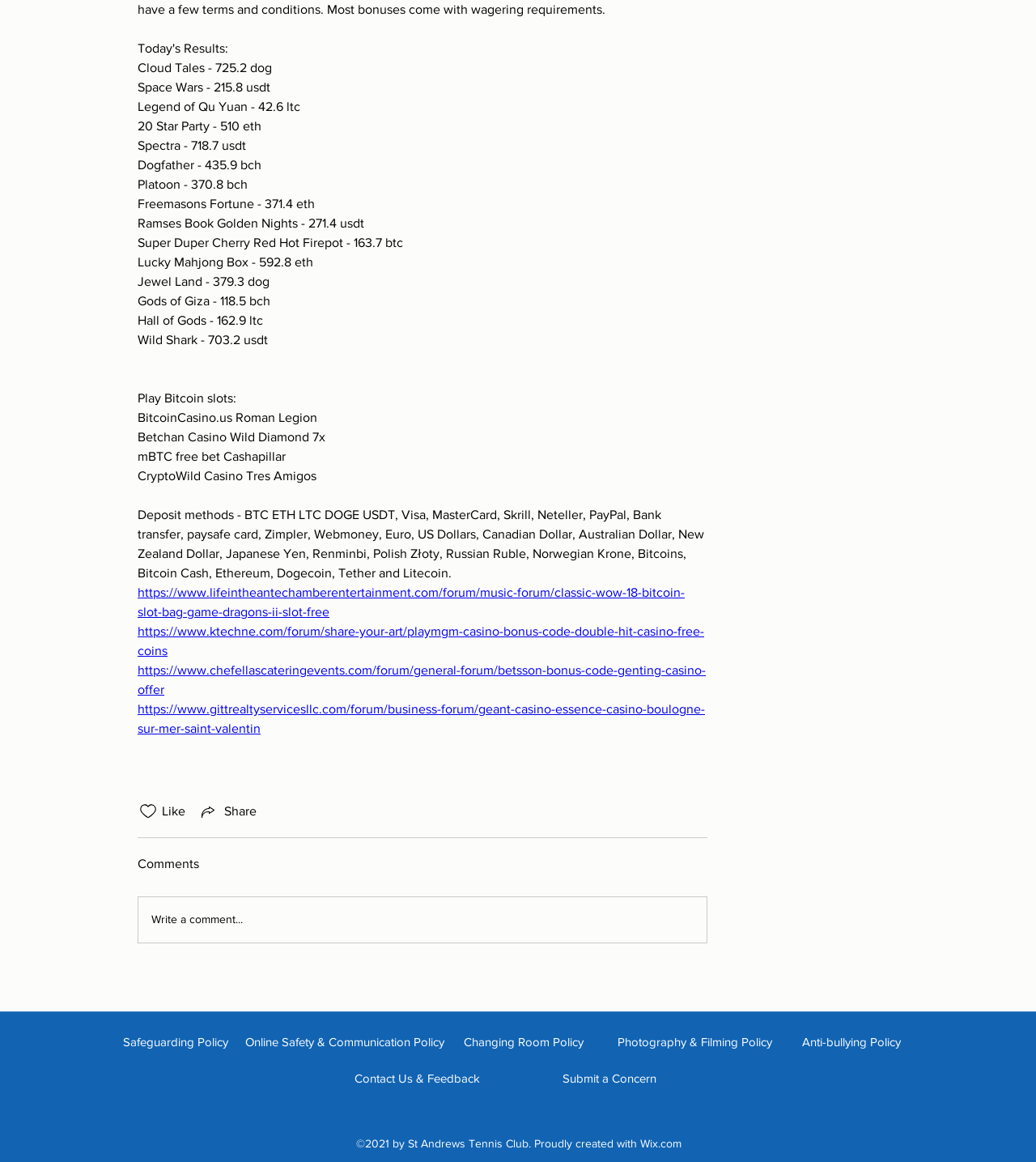Can you give a detailed response to the following question using the information from the image? What is the name of the first game listed?

The first game listed is 'Cloud Tales' which is mentioned in the StaticText element with the OCR text 'Cloud Tales - 725.2 dog' at the top of the webpage.